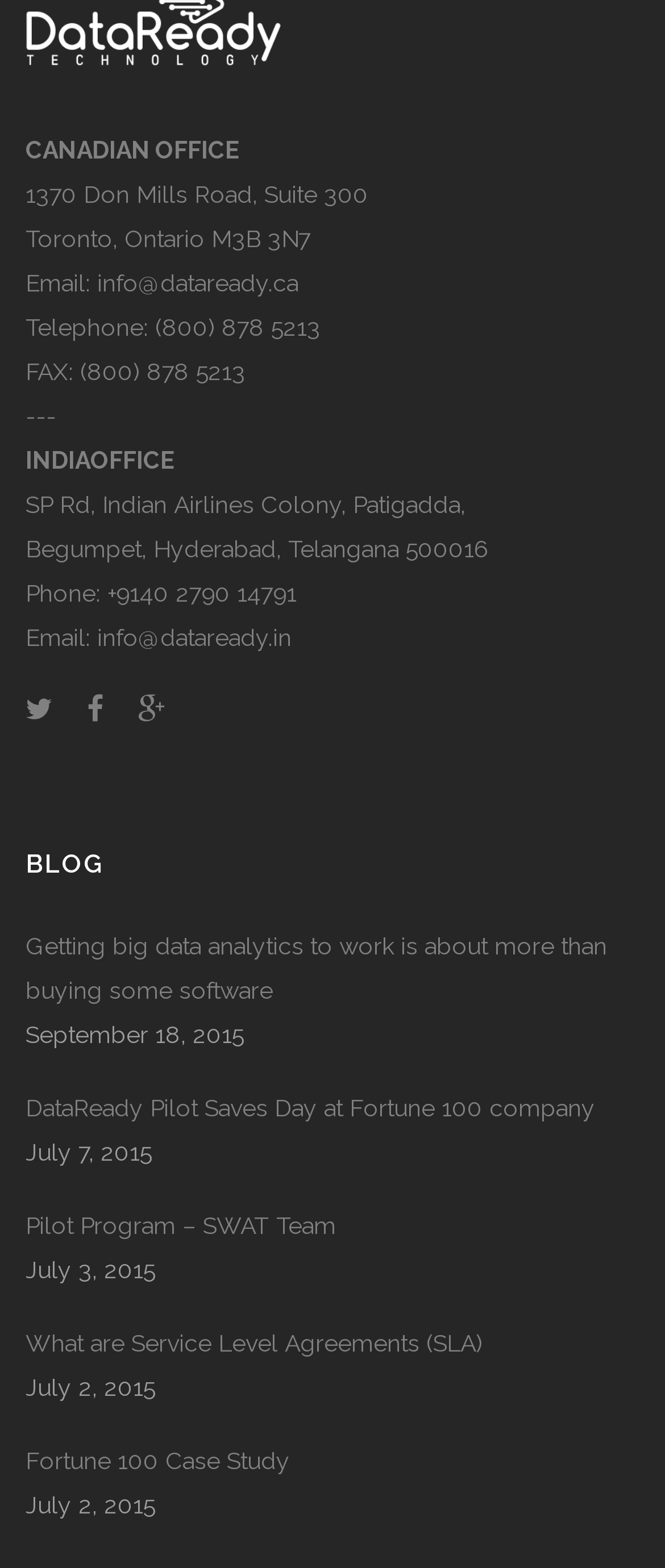What is the date of the oldest blog post listed?
Look at the webpage screenshot and answer the question with a detailed explanation.

By examining the dates listed next to each blog post, I found that the oldest blog post is dated July 2, 2015, which is the date listed next to the blog post titled 'What are Service Level Agreements (SLA)'.